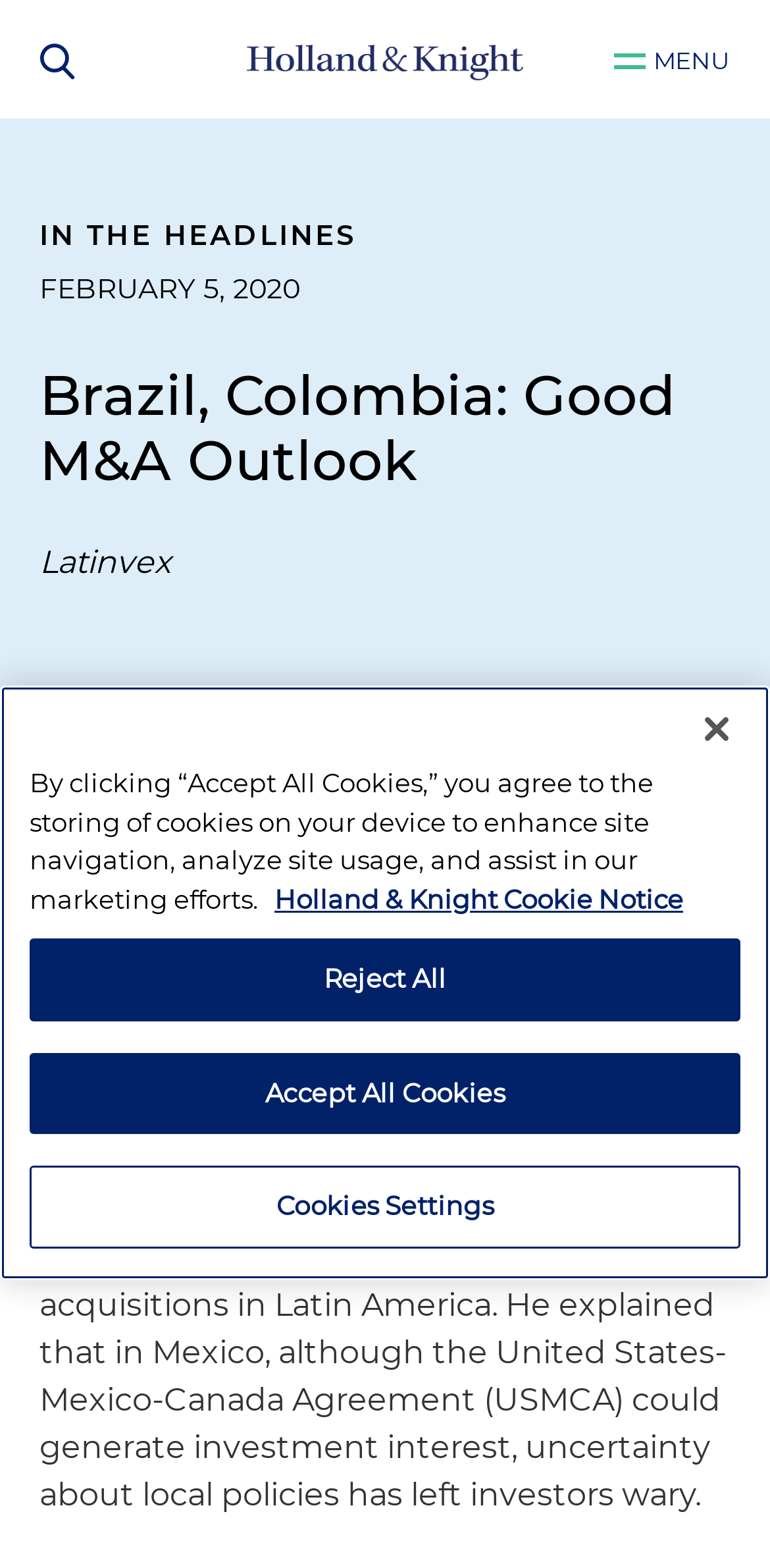Generate a comprehensive description of the webpage.

This webpage appears to be a news article from Holland & Knight, a law firm. At the top left, there is a logo image of Holland & Knight, accompanied by two buttons, one with a hamburger menu icon and another with the text "MENU". 

Below the logo, there are several lines of text, including "IN THE HEADLINES", the date "FEBRUARY 5, 2020", and the title of the article "Brazil, Colombia: Good M&A Outlook". The title is a heading and takes up most of the width of the page.

On the left side, there is a section with the text "Latinvex", which is likely a reference to a publication or source. Below this, there are several links, including "PDF" and four icons, possibly representing different social media platforms.

To the right of the title, there is a language selector combobox, allowing users to select their preferred language. 

The main content of the article begins below, with a paragraph of text that discusses the thoughts of Mergers and Acquisitions attorney Luis Rubio Barnetche on recent projections for mergers and acquisitions in Latin America. The text explains that in Mexico, the United States-Mexico-Canada Agreement (USMCA) could generate investment interest, but uncertainty about local policies has left investors wary.

At the bottom of the page, there is a cookie banner with a heading "Privacy" and a description of how cookies are used on the site. There are buttons to "Reject All" cookies, "Accept All Cookies", or adjust "Cookies Settings". There is also a "Close" button to dismiss the banner.